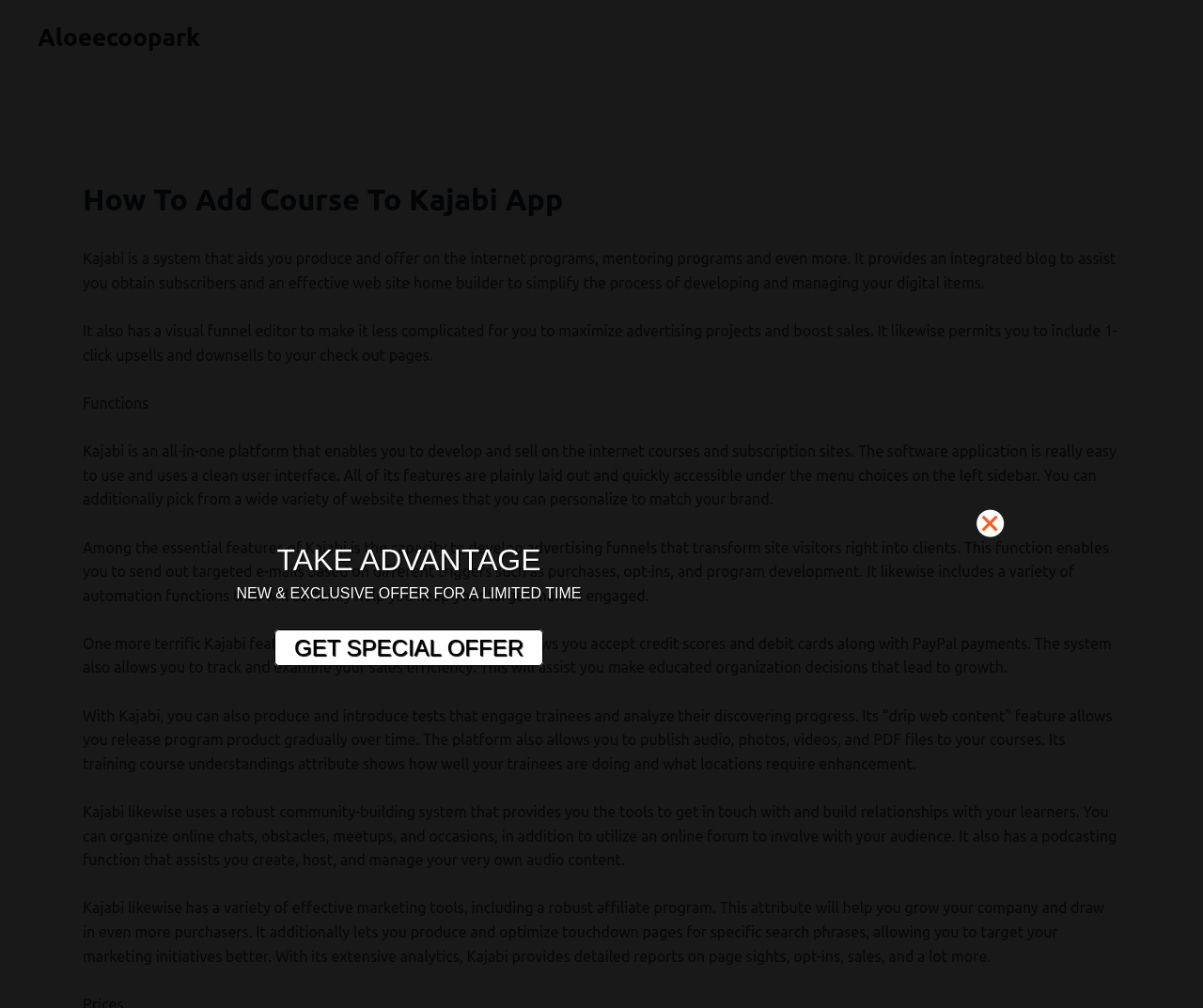Locate the bounding box coordinates of the UI element described by: "Aloeecoopark". Provide the coordinates as four float numbers between 0 and 1, formatted as [left, top, right, bottom].

[0.031, 0.024, 0.167, 0.051]